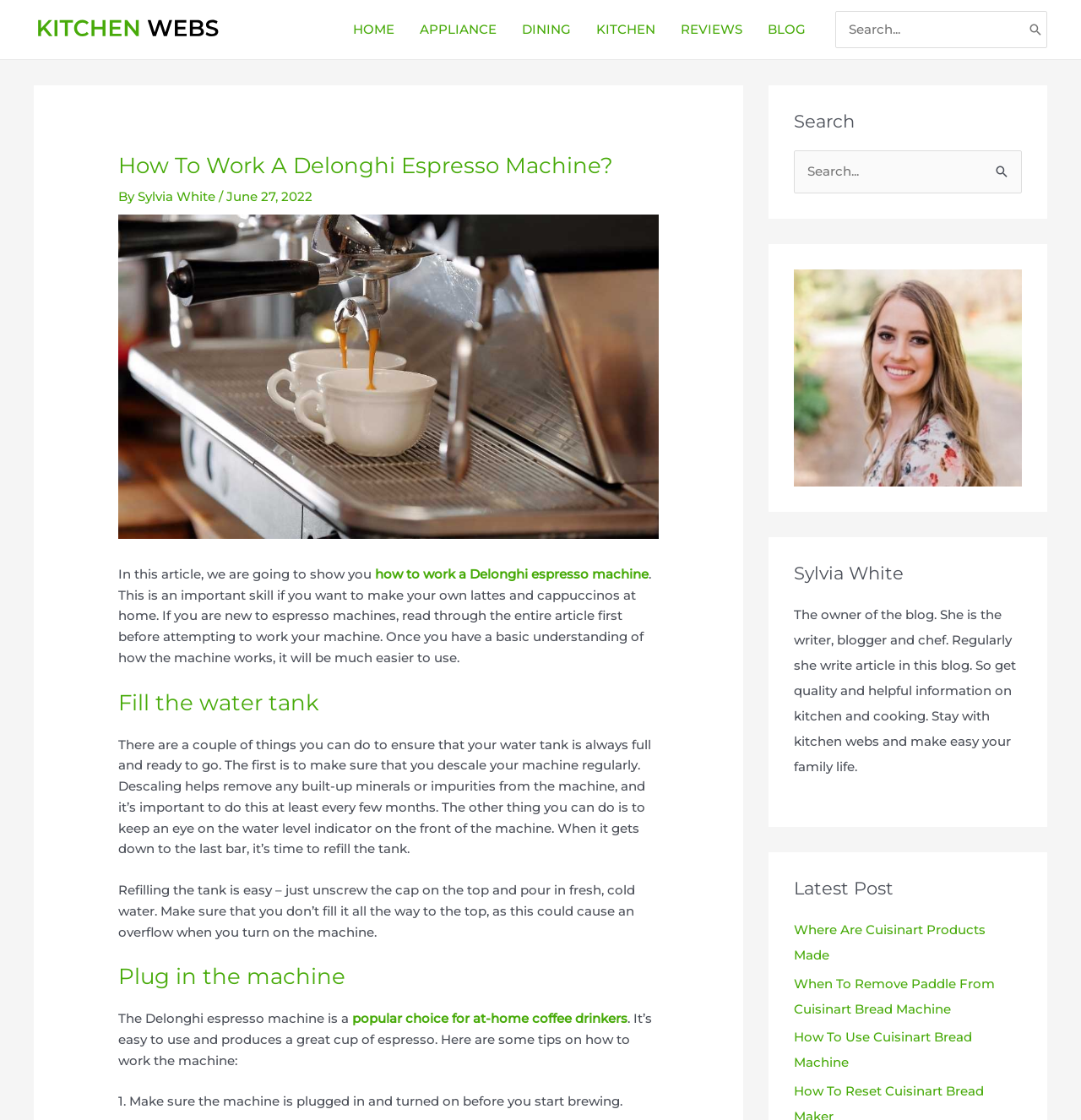Generate a thorough caption detailing the webpage content.

This webpage is about learning how to work a Delonghi espresso machine, with tips and tricks on making the perfect espresso. At the top left corner, there is a link to "Kitchen Webs" with an accompanying image. Below this, there is a navigation bar with links to "HOME", "APPLIANCE", "DINING", "KITCHEN", "REVIEWS", and "BLOG". 

On the right side, there is a search bar with a "Search" button. Below the navigation bar, there is a header section with the title "How To Work A Delonghi Espresso Machine?" and information about the author, Sylvia White, and the date of publication, June 27, 2022. 

There is a large image related to working a Delonghi espresso machine below the header section. The main content of the webpage is divided into sections, each with a heading and descriptive text. The sections include "Fill the water tank", "Plug in the machine", and others, providing step-by-step instructions on how to use the espresso machine. 

On the right side, there are three complementary sections. The first section has a search bar, similar to the one at the top. The second section is about the author, Sylvia White, with a brief description of her role as the writer, blogger, and chef. The third section lists the latest posts, with links to articles about Cuisinart products and bread machines.